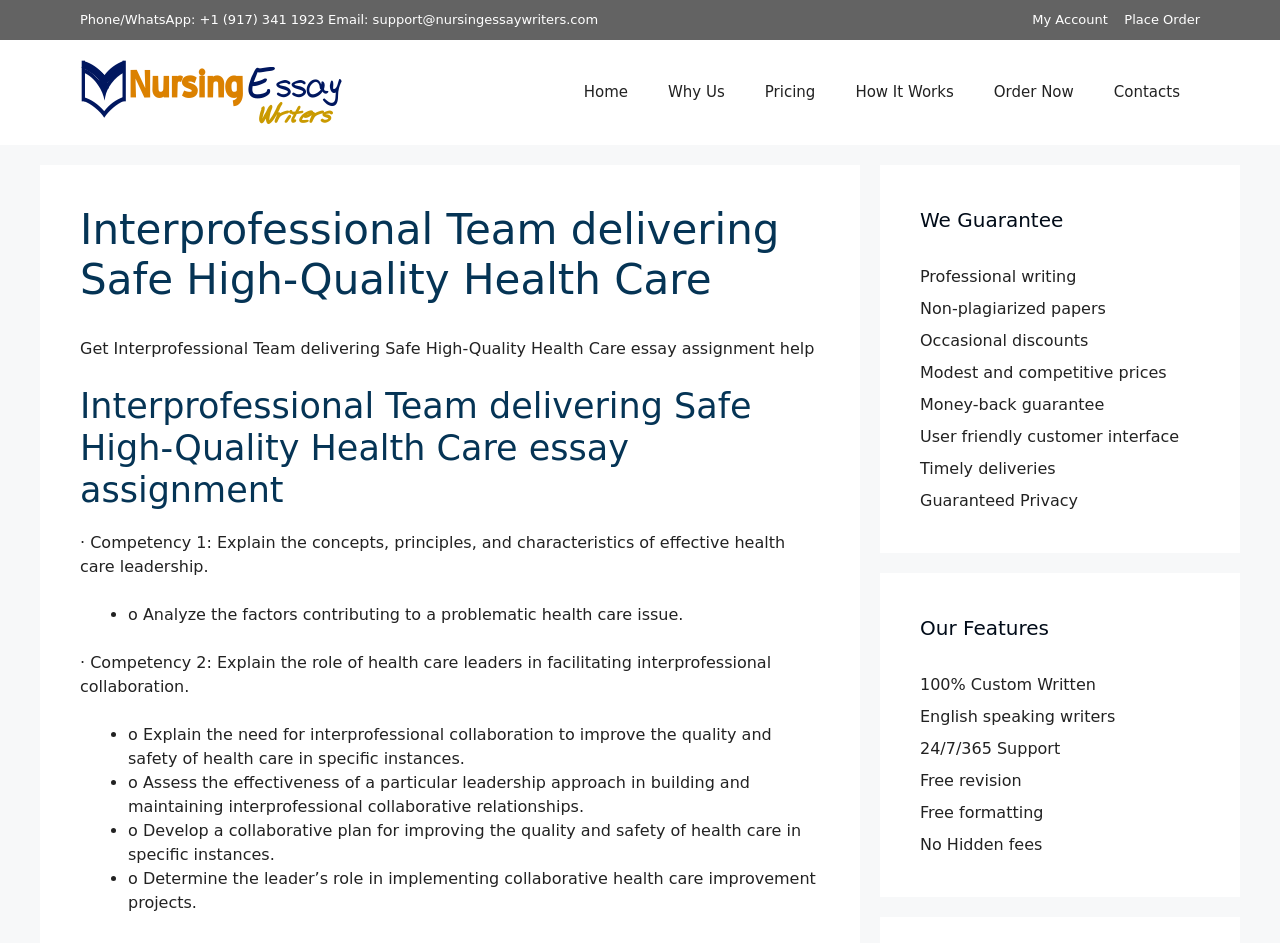What is the role of health care leaders in facilitating interprofessional collaboration?
From the image, respond with a single word or phrase.

To improve the quality and safety of health care